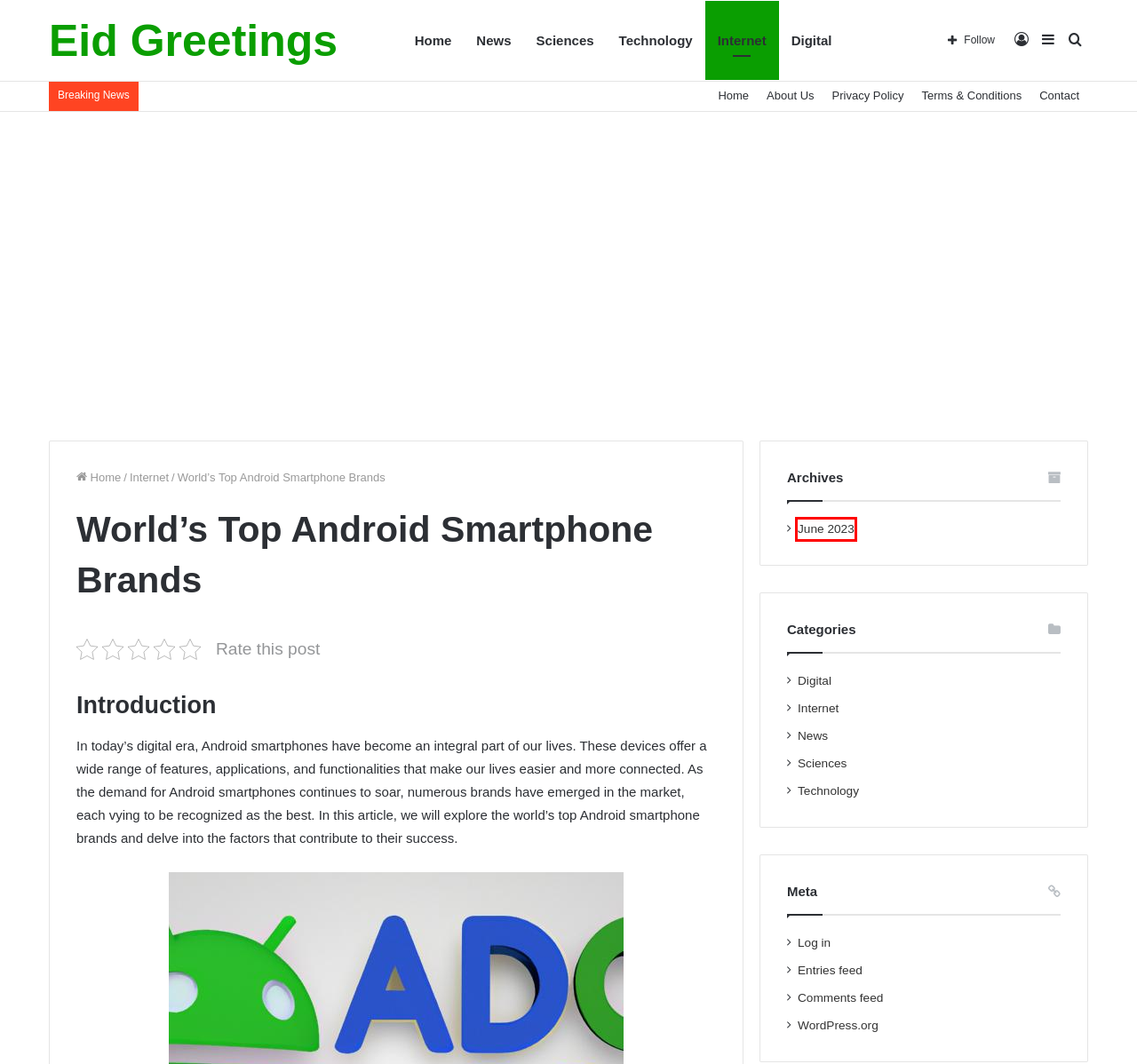A screenshot of a webpage is provided, featuring a red bounding box around a specific UI element. Identify the webpage description that most accurately reflects the new webpage after interacting with the selected element. Here are the candidates:
A. Internet
B. News
C. Privacy Policy
D. June 2023 - Eid Greetings
E. Blog Tool, Publishing Platform, and CMS – WordPress.org
F. Eid Greetings
G. Eid Greetings - The Science, Technology & Entertainment
H. Digital

D